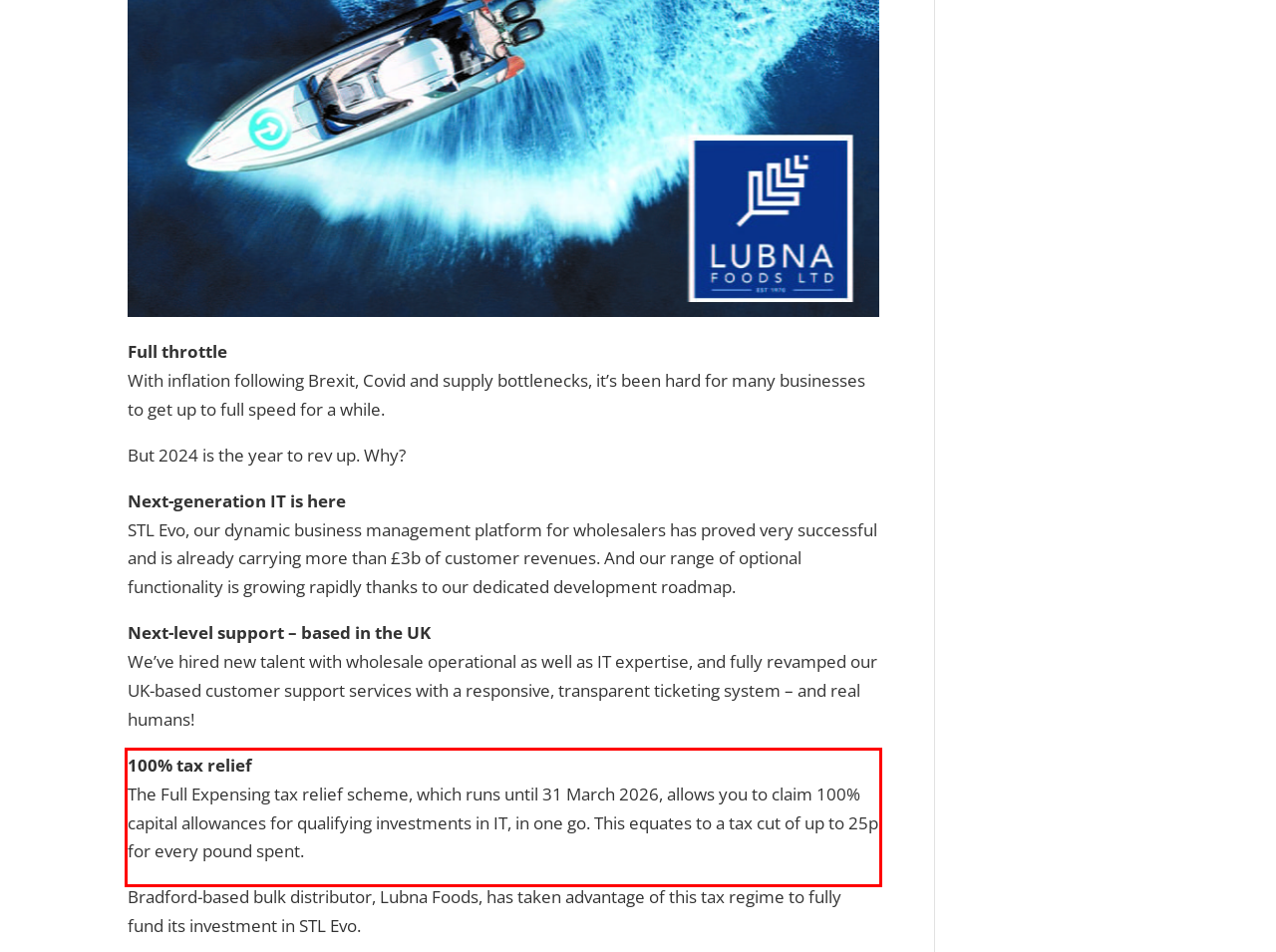The screenshot you have been given contains a UI element surrounded by a red rectangle. Use OCR to read and extract the text inside this red rectangle.

100% tax relief The Full Expensing tax relief scheme, which runs until 31 March 2026, allows you to claim 100% capital allowances for qualifying investments in IT, in one go. This equates to a tax cut of up to 25p for every pound spent.